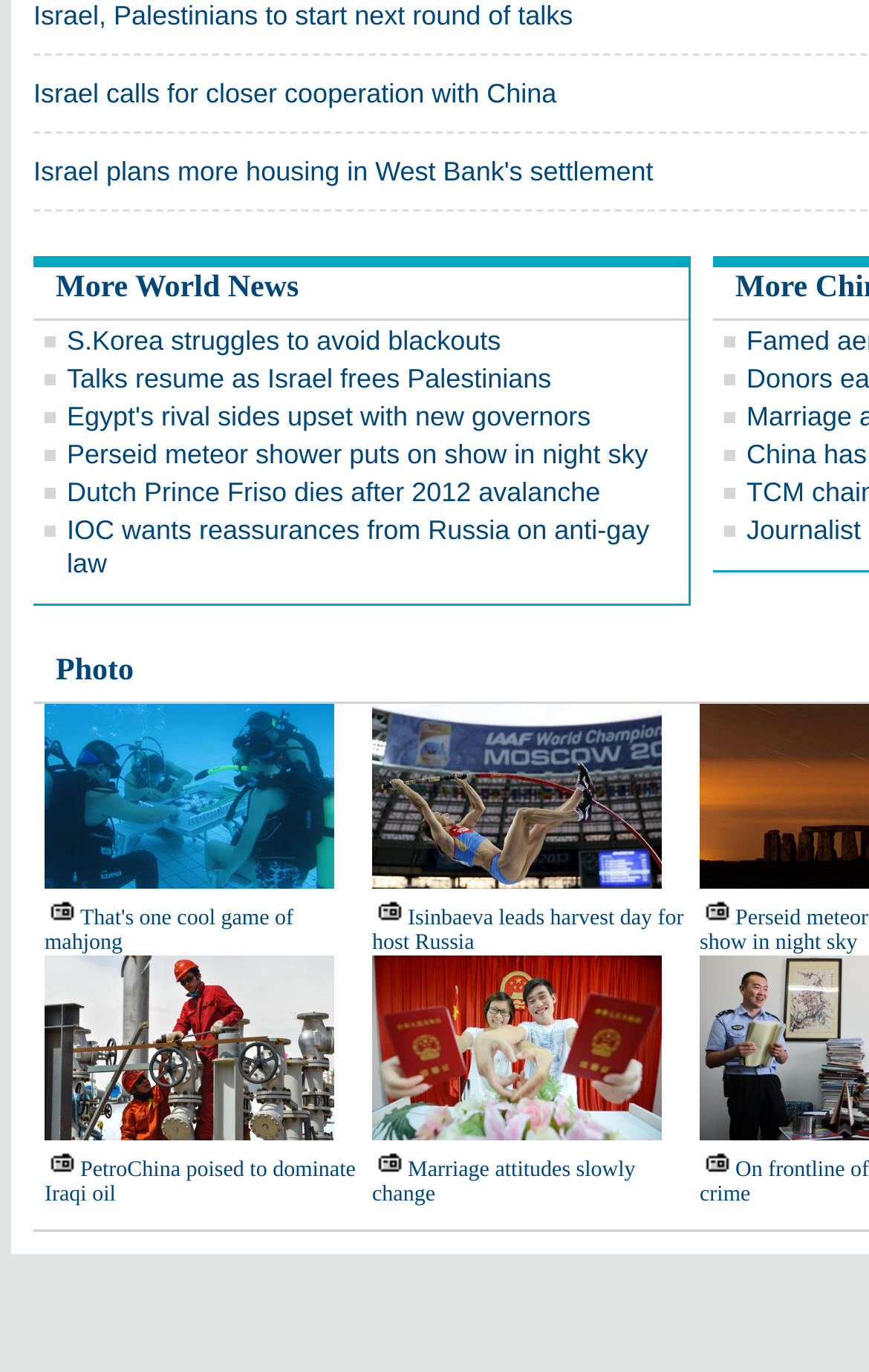What is the subject of the image at [0.051, 0.513, 0.385, 0.648]?
Using the image, give a concise answer in the form of a single word or short phrase.

Unknown